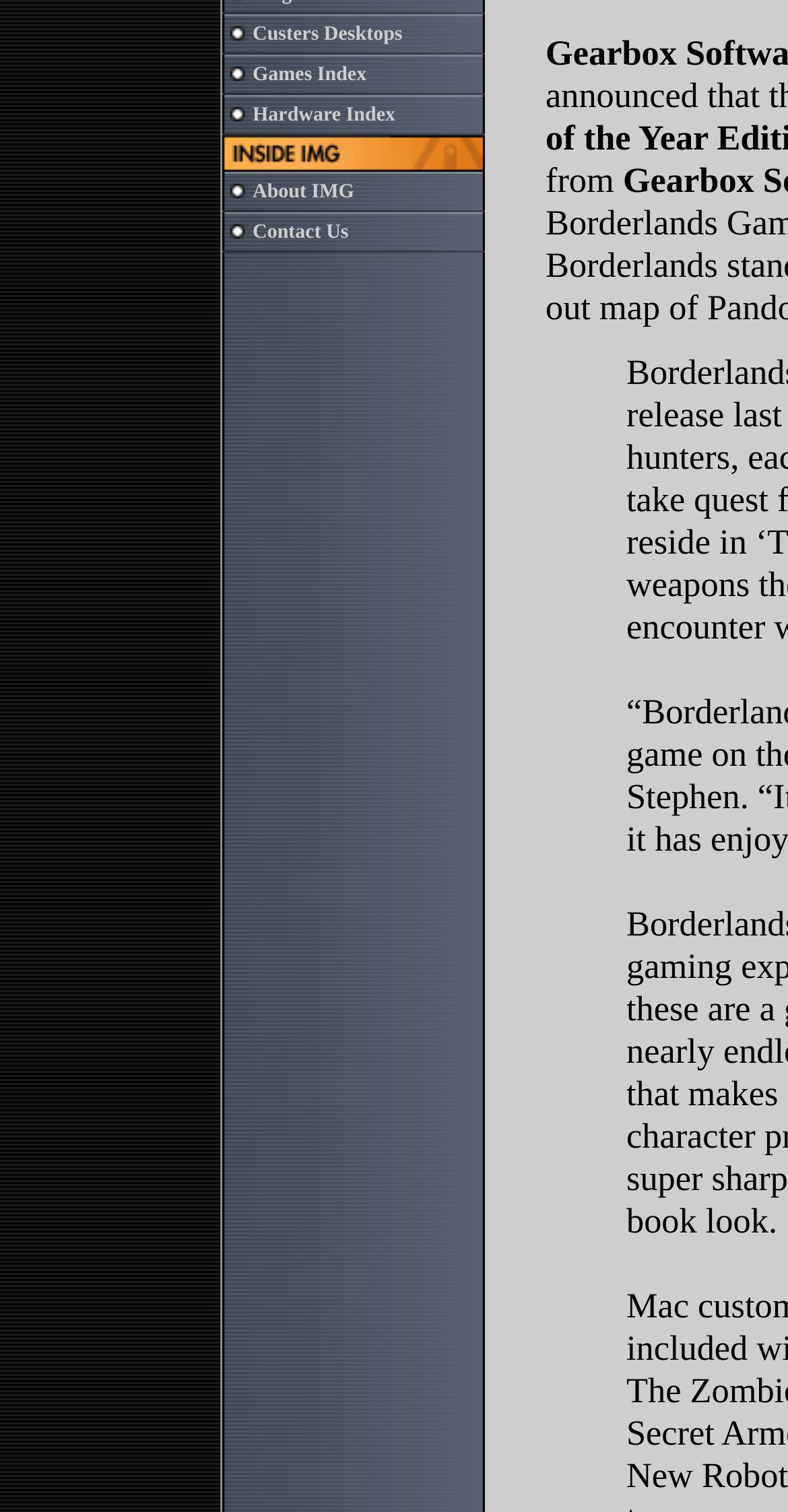Please determine the bounding box coordinates for the UI element described here. Use the format (top-left x, top-left y, bottom-right x, bottom-right y) with values bounded between 0 and 1: Contact Us

[0.321, 0.146, 0.442, 0.161]